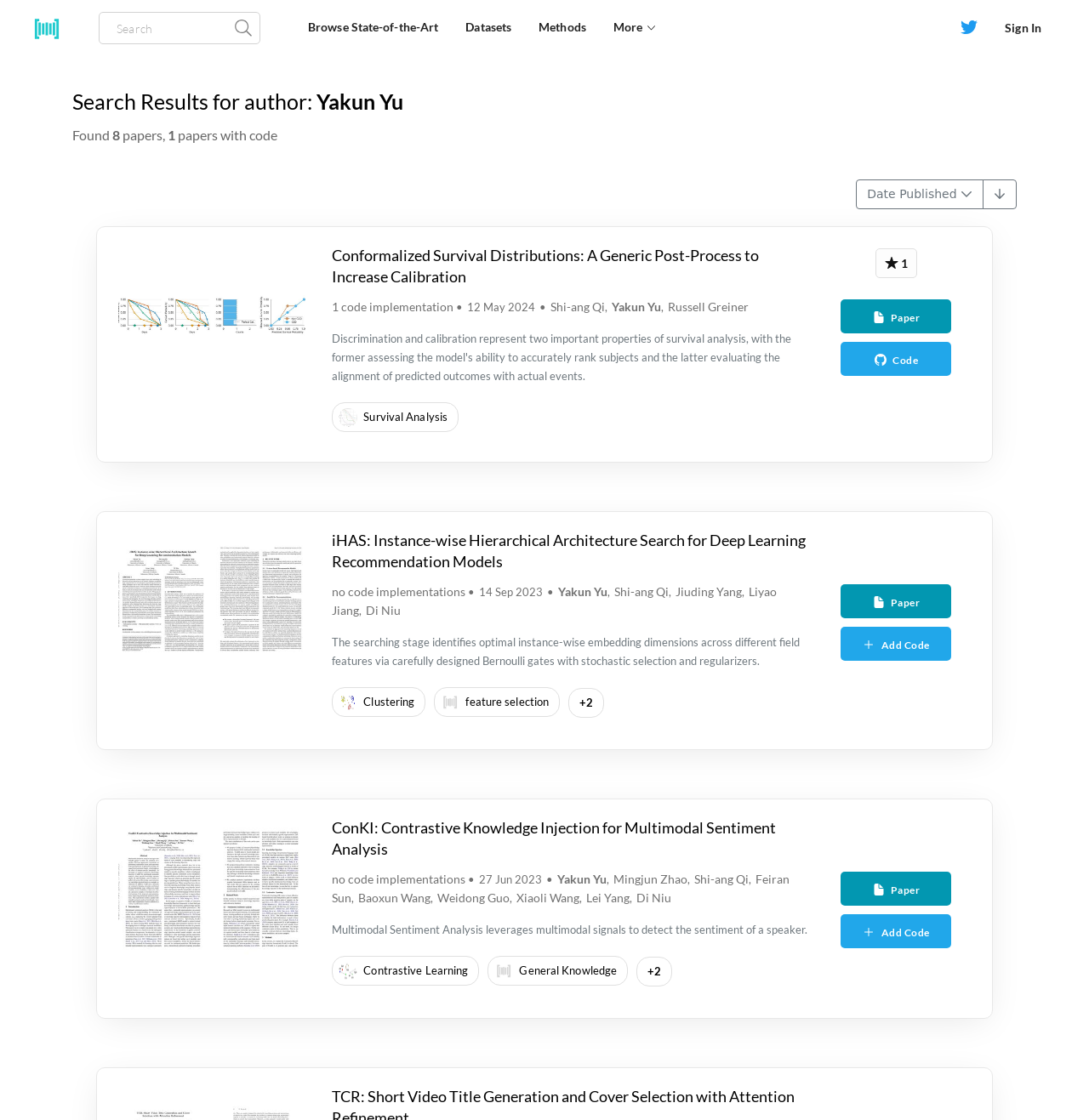Please identify the bounding box coordinates of the element that needs to be clicked to perform the following instruction: "Sign In".

[0.91, 0.011, 0.969, 0.039]